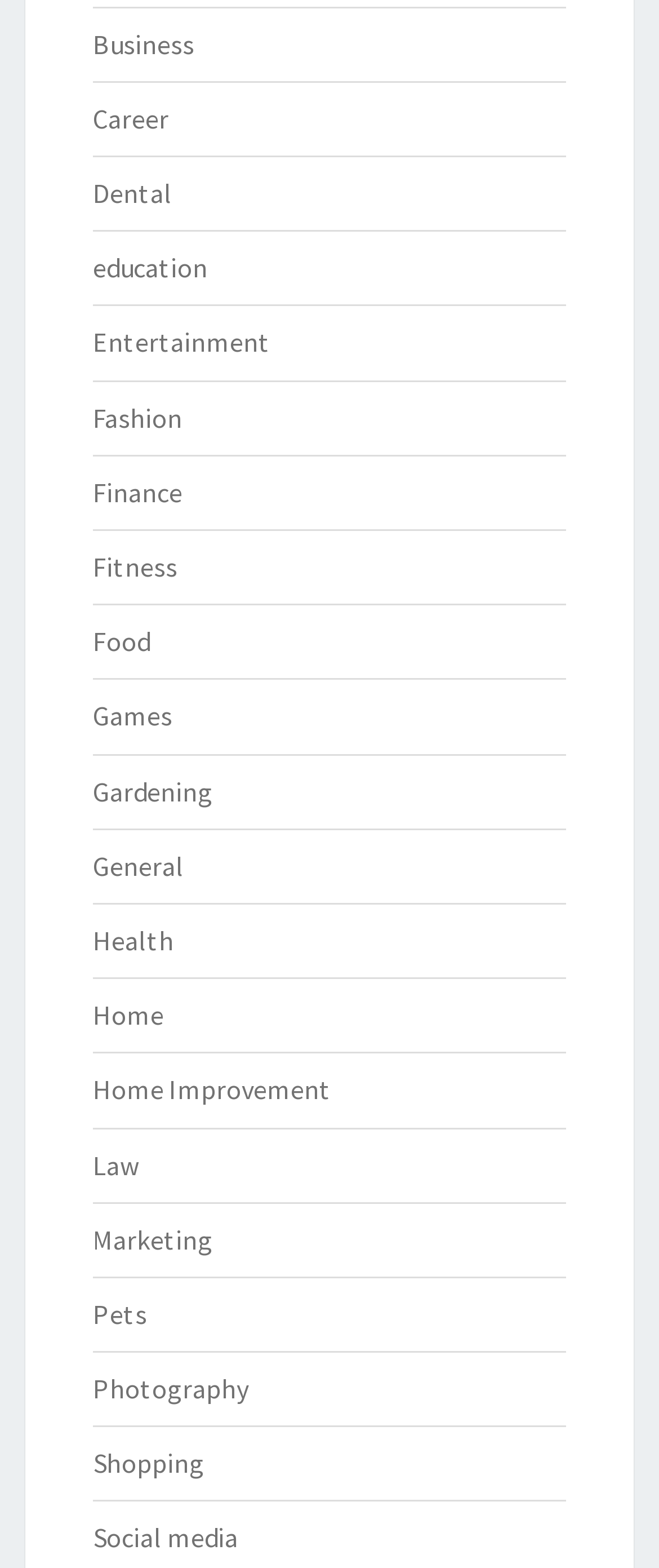Locate the bounding box coordinates of the area that needs to be clicked to fulfill the following instruction: "Explore Education". The coordinates should be in the format of four float numbers between 0 and 1, namely [left, top, right, bottom].

[0.141, 0.16, 0.315, 0.181]